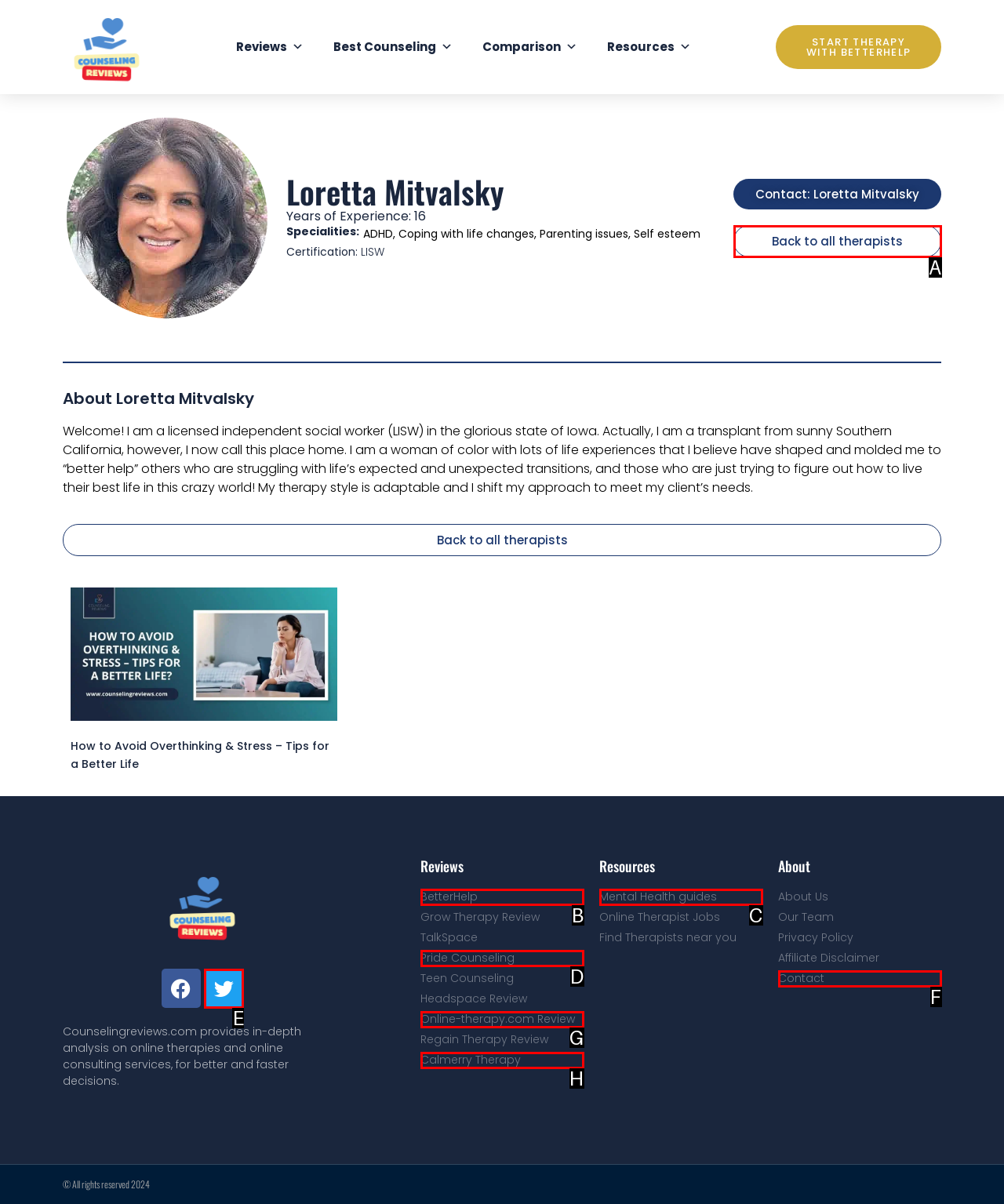Match the element description to one of the options: Mental Health guides
Respond with the corresponding option's letter.

C